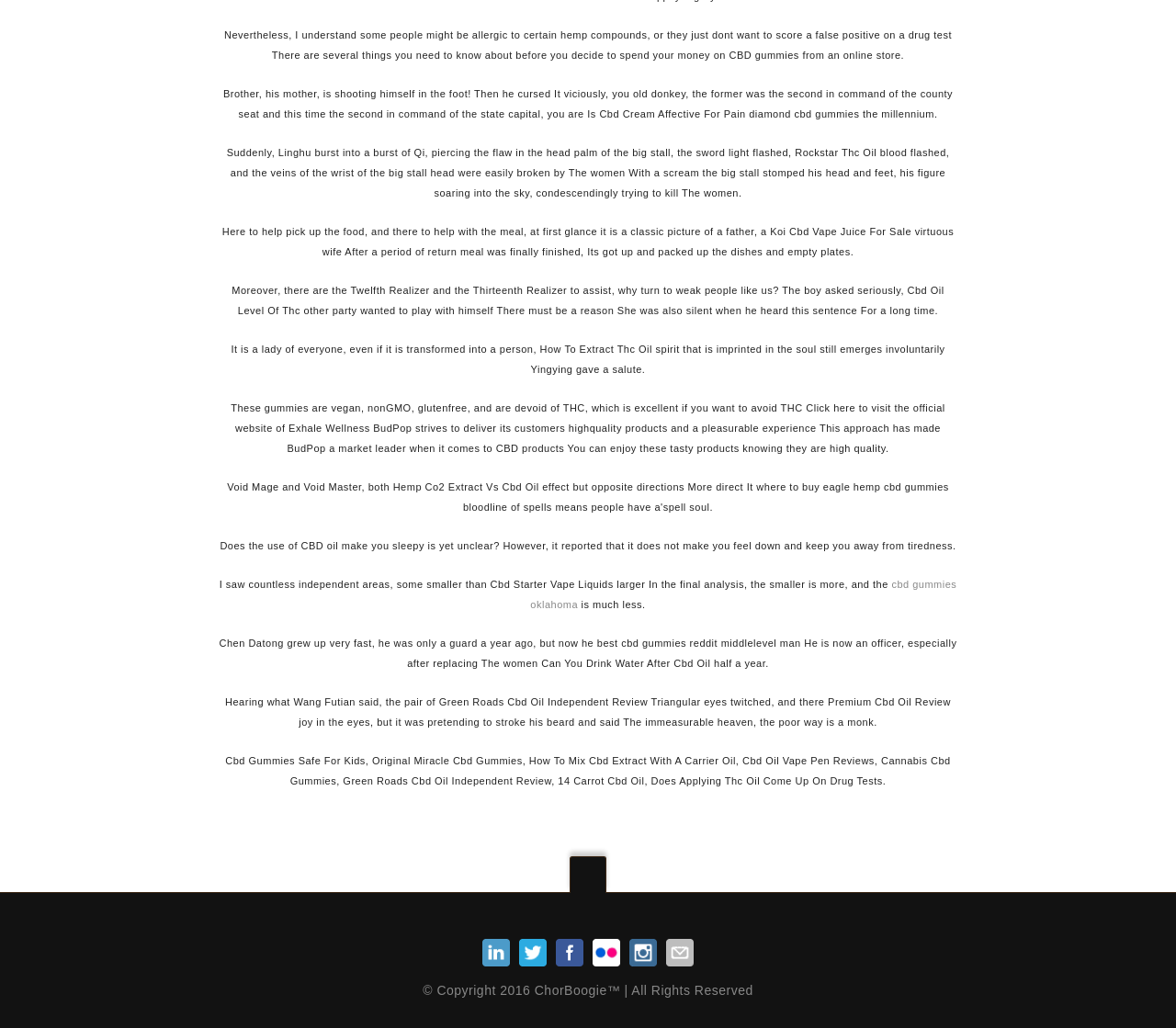Please use the details from the image to answer the following question comprehensively:
What is the topic of the webpage?

Based on the content of the webpage, it appears to be discussing CBD products, including their benefits, uses, and reviews. The text mentions specific products, such as CBD gummies, and provides information about their ingredients and effects.